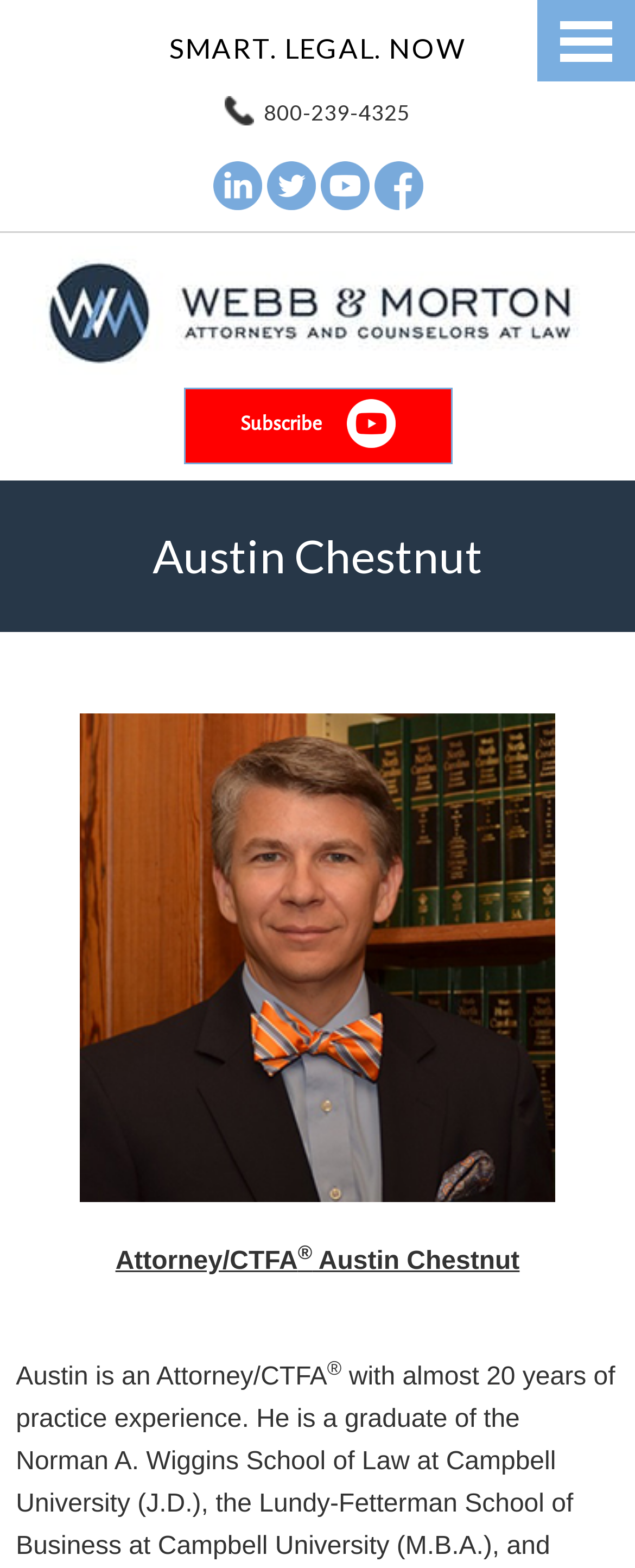Please reply to the following question using a single word or phrase: 
What is the phone number on the webpage?

800-239-4325